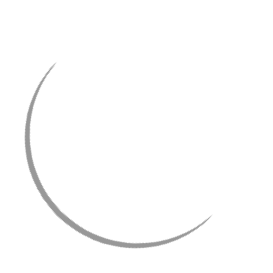Explain what is happening in the image with as much detail as possible.

This image features the "Gold Plated Pearl and Rhinestone Bridal Stretch Bracelet," a stunning accessory ideal for weddings or formal events. The bracelet showcases a beautiful combination of lustrous pearls and sparkling rhinestones, elegantly designed to enhance the sophistication of any outfit. Priced at $54.91, it's a perfect choice for brides, bridesmaids, or anyone seeking a touch of glamour for special occasions. The image highlights the bracelet's intricate detailing and stylish appeal, making it an attractive addition to any jewelry collection.